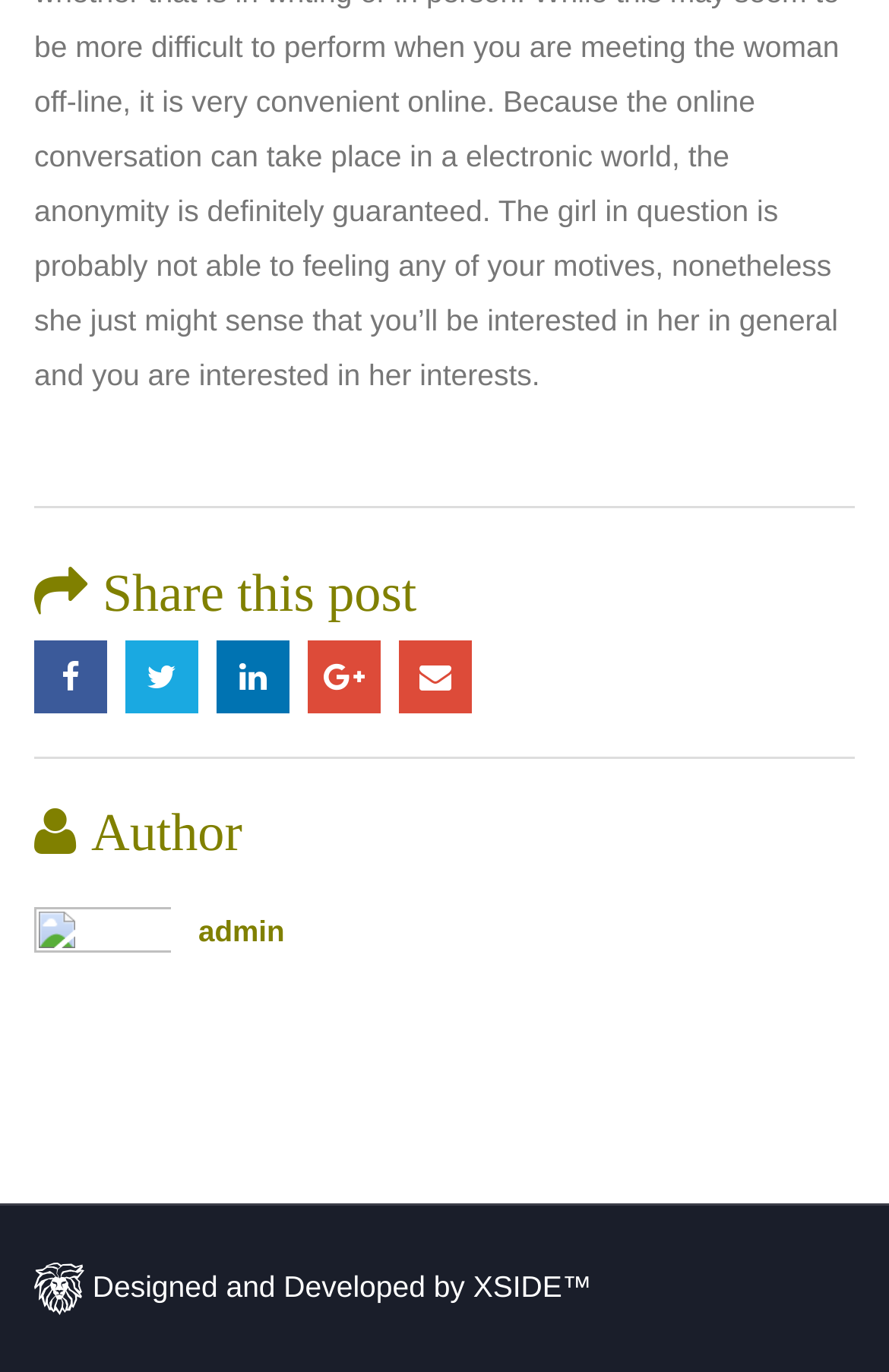Locate the bounding box coordinates of the UI element described by: "parent_node: Phone name="et_pb_contact_phone_0" placeholder="Phone"". The bounding box coordinates should consist of four float numbers between 0 and 1, i.e., [left, top, right, bottom].

None